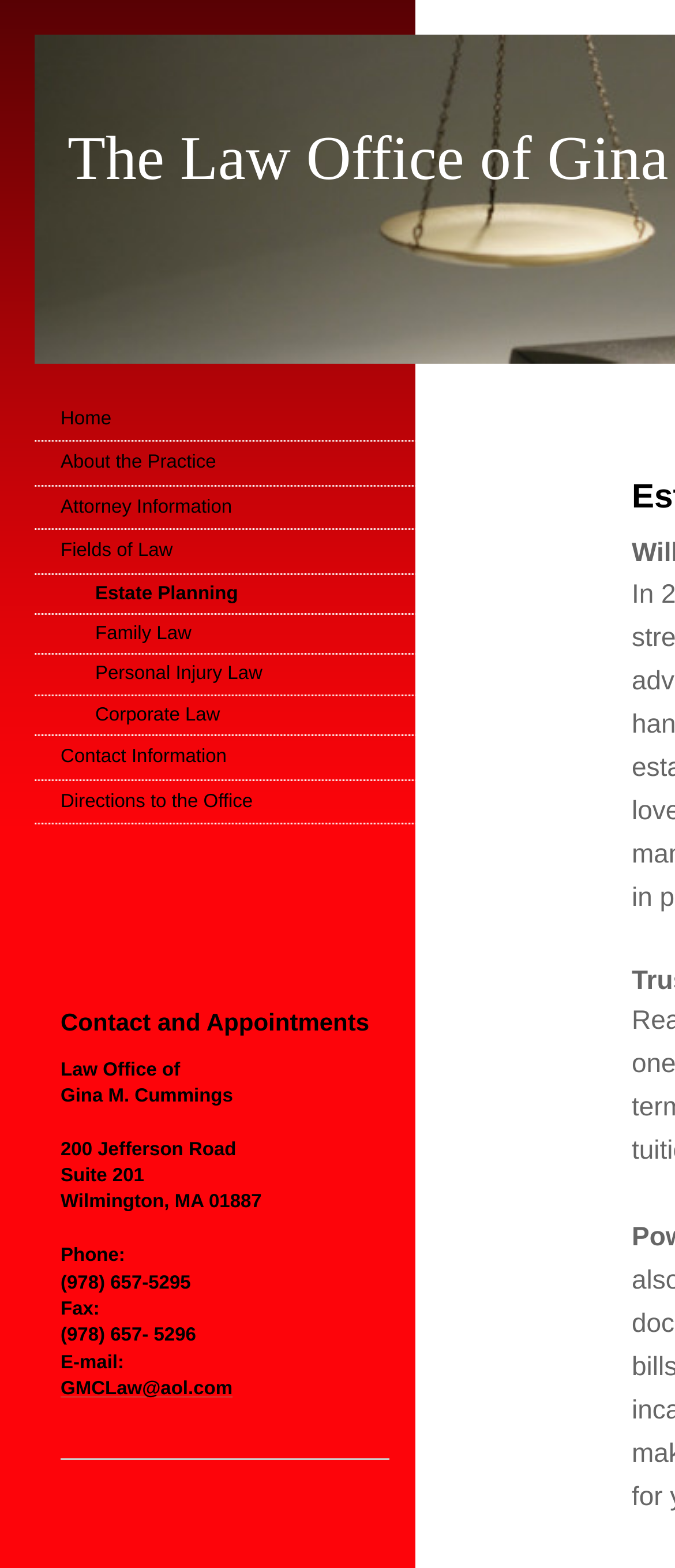Determine the bounding box coordinates for the area you should click to complete the following instruction: "go to home page".

[0.051, 0.254, 0.667, 0.282]